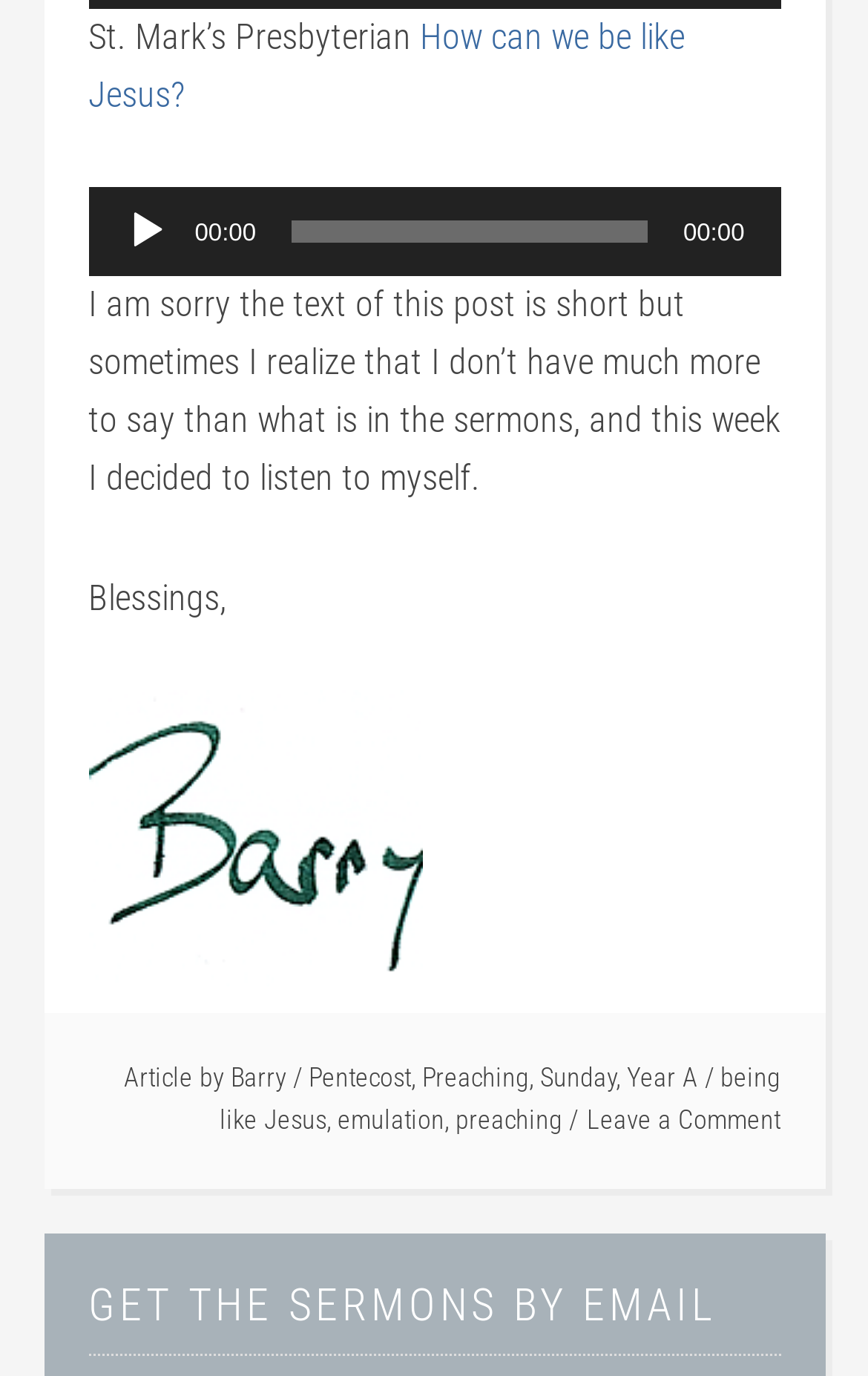What is the purpose of the slider?
Answer the question with a single word or phrase derived from the image.

Time Slider